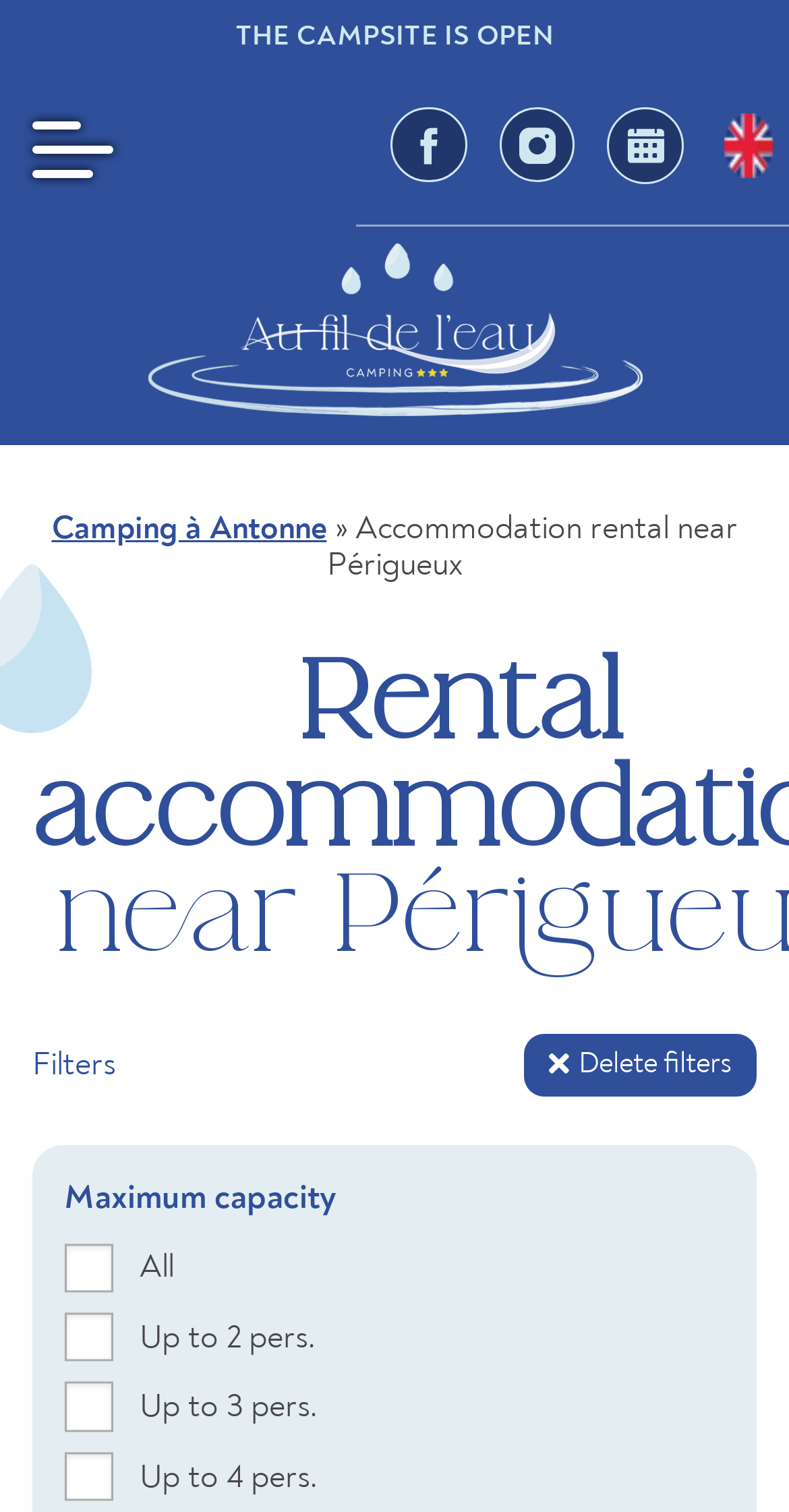What is the current status of the campsite?
Look at the image and respond with a one-word or short-phrase answer.

Open